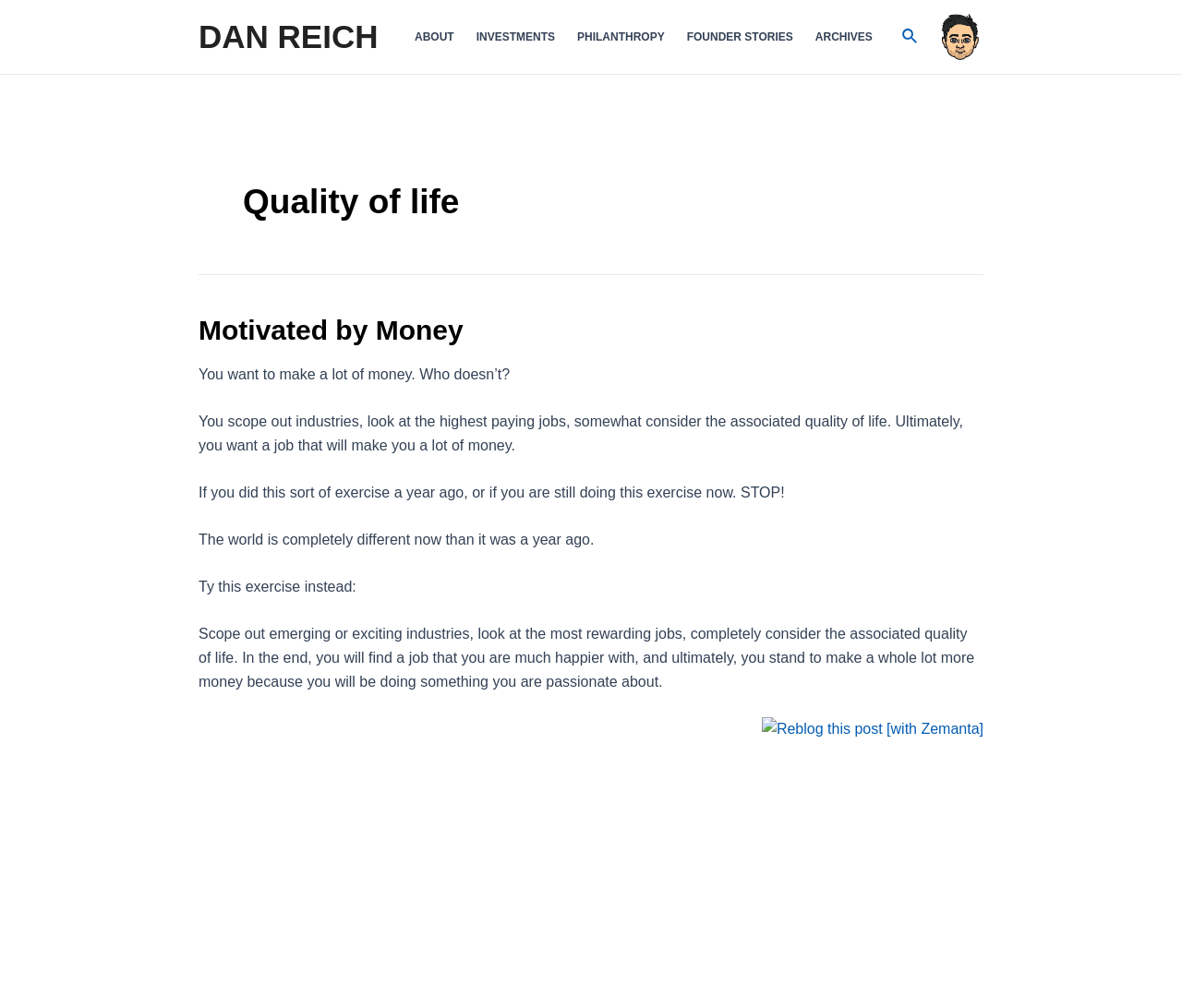Please reply to the following question using a single word or phrase: 
What is the main idea of the article?

Prioritize quality of life